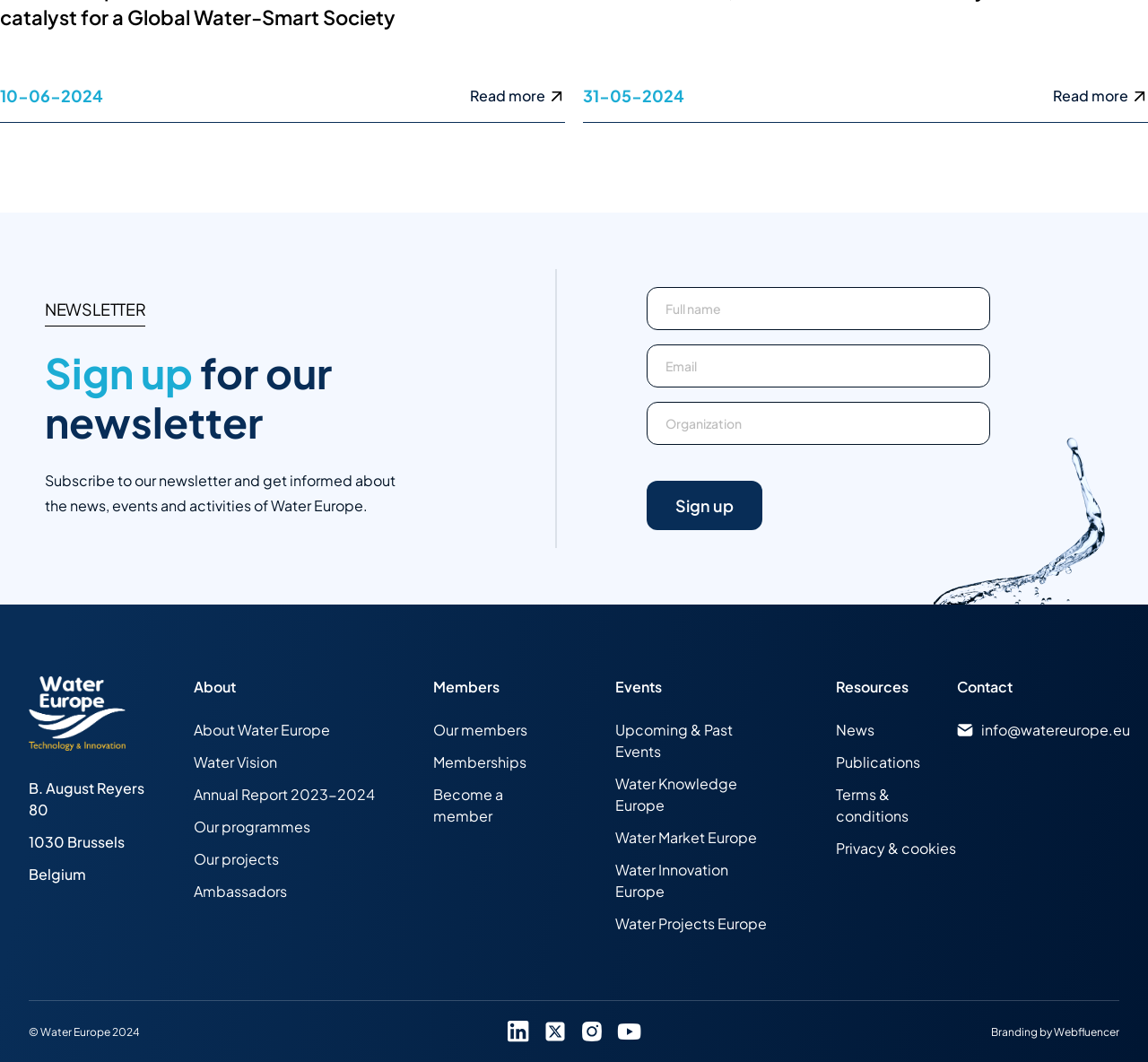Find the bounding box coordinates of the clickable area required to complete the following action: "Sign up for the newsletter".

[0.563, 0.453, 0.664, 0.499]